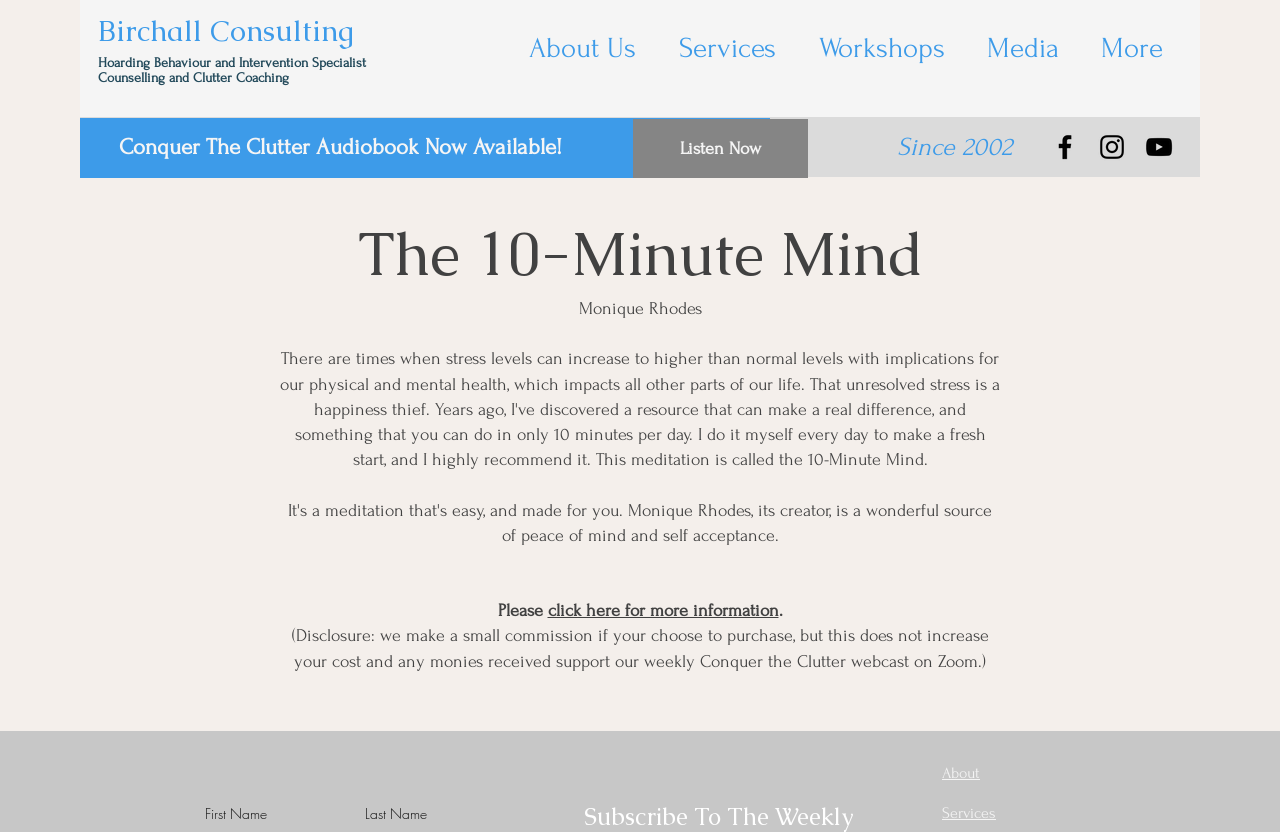What is the purpose of the 'click here for more information' link?
Based on the visual information, provide a detailed and comprehensive answer.

The link 'click here for more information' is present in the main element with bounding box coordinates [0.0, 0.214, 1.0, 0.879], and it is likely used to provide more information about the 10-Minute Mind, as mentioned in the heading element with bounding box coordinates [0.218, 0.255, 0.782, 0.356].